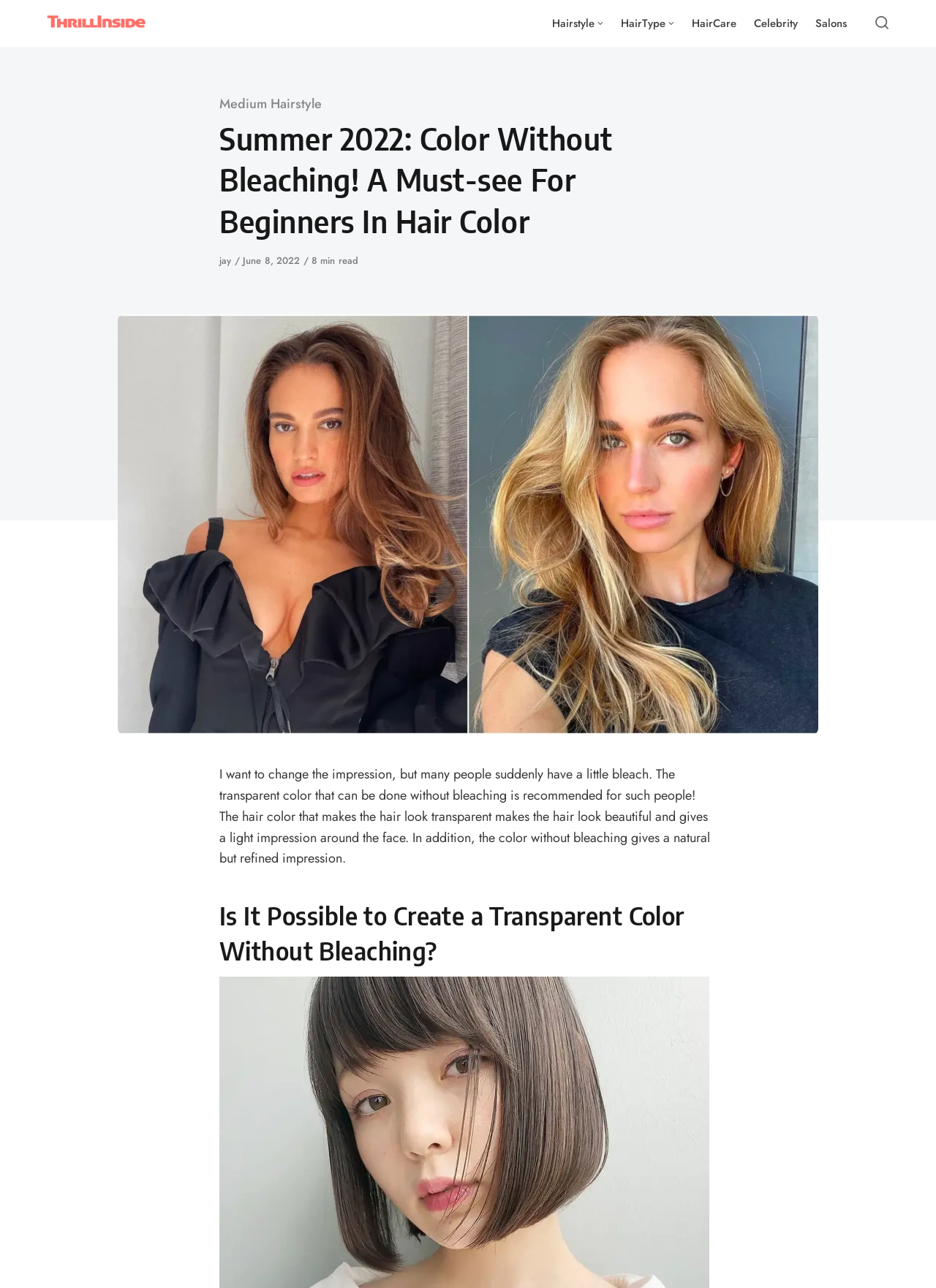Identify the bounding box of the UI element described as follows: "Celebrity". Provide the coordinates as four float numbers in the range of 0 to 1 [left, top, right, bottom].

[0.796, 0.0, 0.862, 0.036]